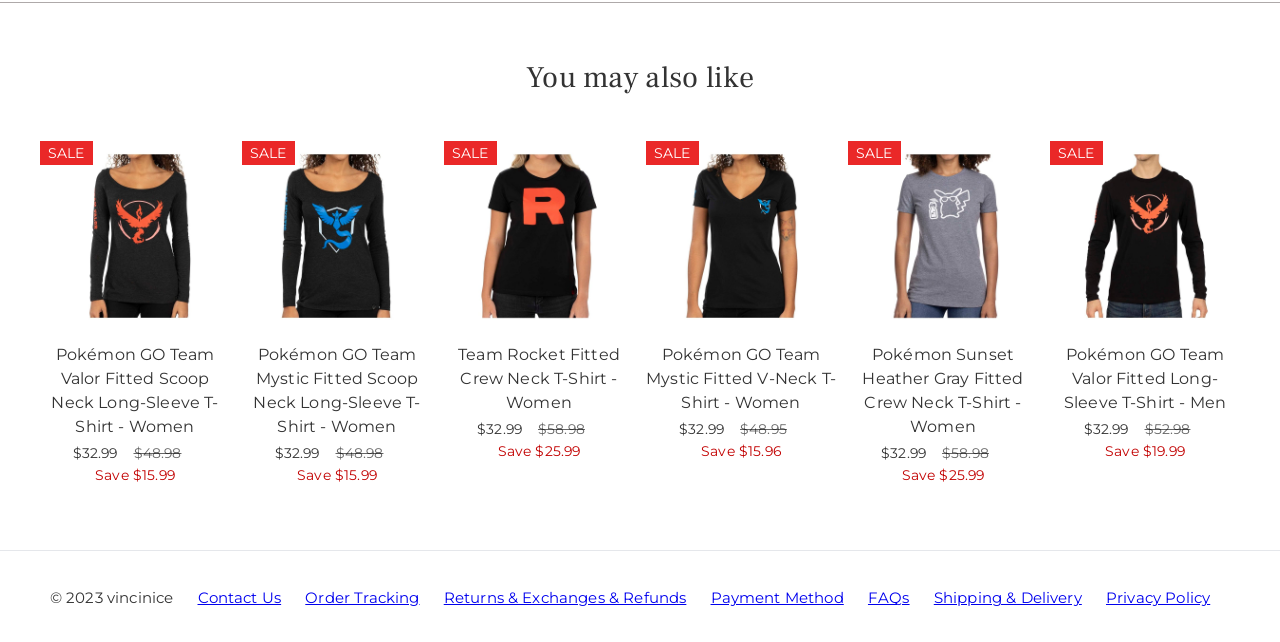What is the target audience for the products?
Could you please answer the question thoroughly and with as much detail as possible?

By examining the webpage, I can see that the products are categorized as 'Women' and 'Men', such as Pokémon GO Team Valor Fitted Scoop Neck Long-Sleeve T-Shirt - Women and Pokémon GO Team Valor Fitted Long-Sleeve T-Shirt - Men. This indicates that the target audience for the products is both women and men.